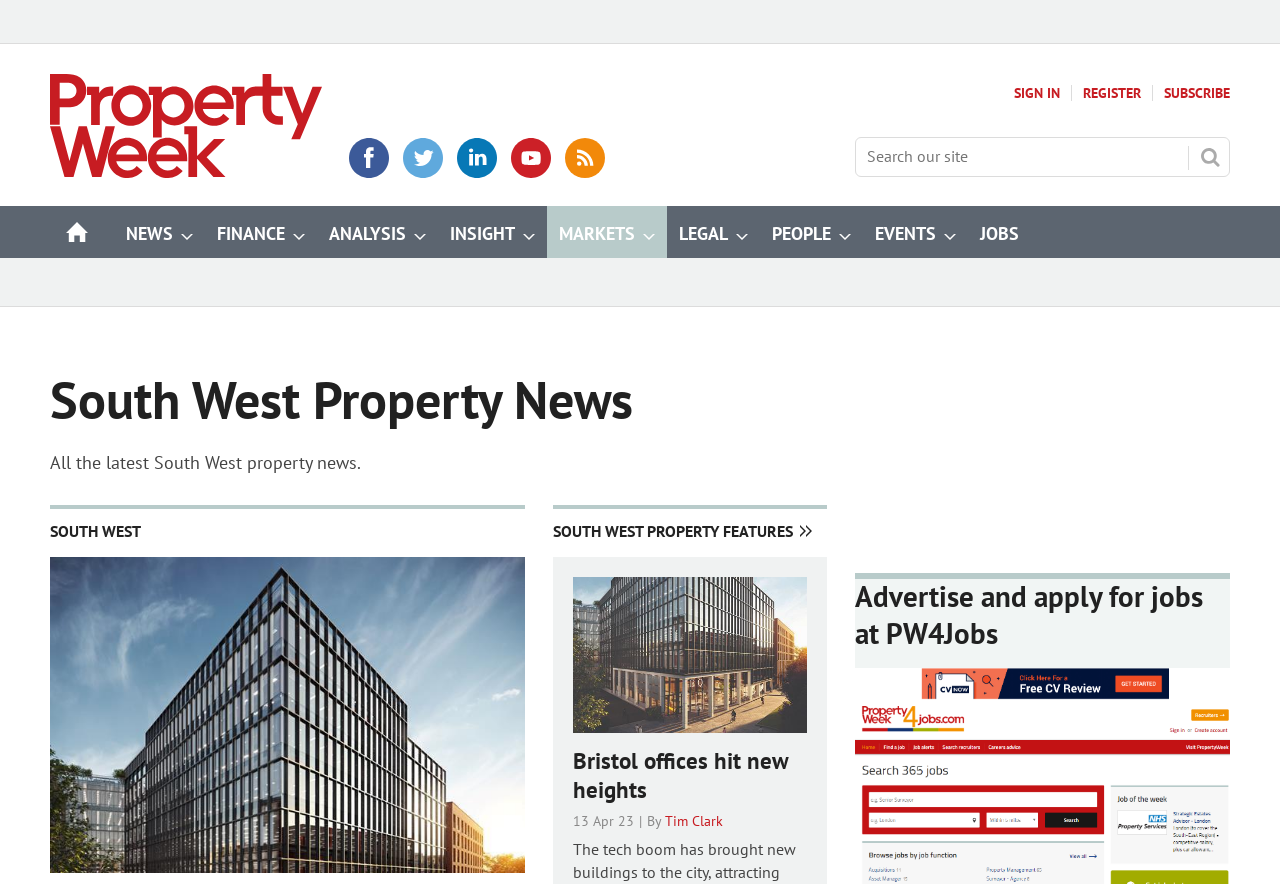What is the purpose of the search box?
Please provide an in-depth and detailed response to the question.

I found a group element with a static text 'Search our site' and a textbox, which suggests that the purpose of the search box is to search the website.